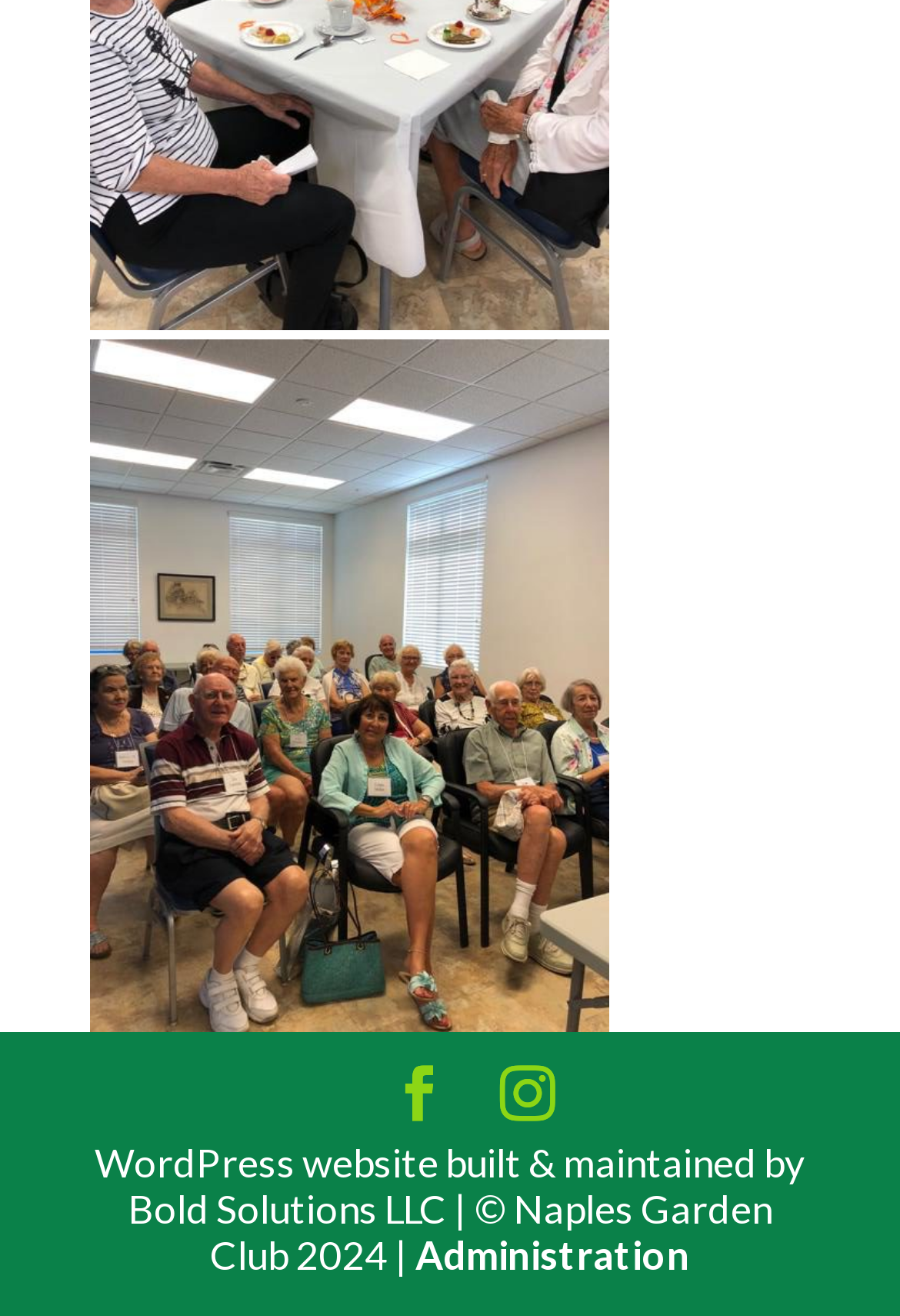Locate the bounding box coordinates of the UI element described by: "Instagram". Provide the coordinates as four float numbers between 0 and 1, formatted as [left, top, right, bottom].

[0.555, 0.811, 0.617, 0.853]